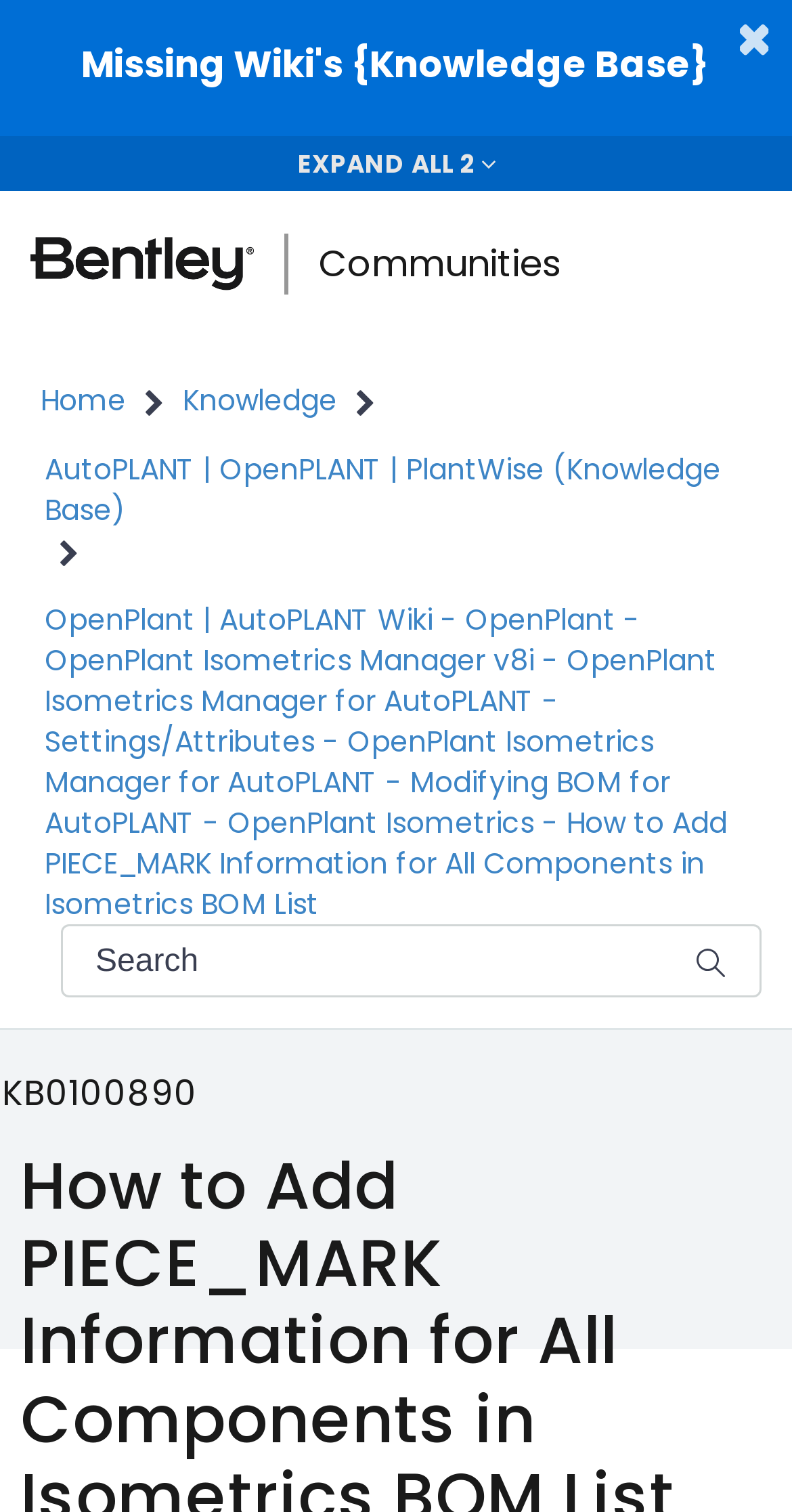Please determine the bounding box coordinates of the element to click in order to execute the following instruction: "Toggle navigation". The coordinates should be four float numbers between 0 and 1, specified as [left, top, right, bottom].

[0.854, 0.153, 0.962, 0.196]